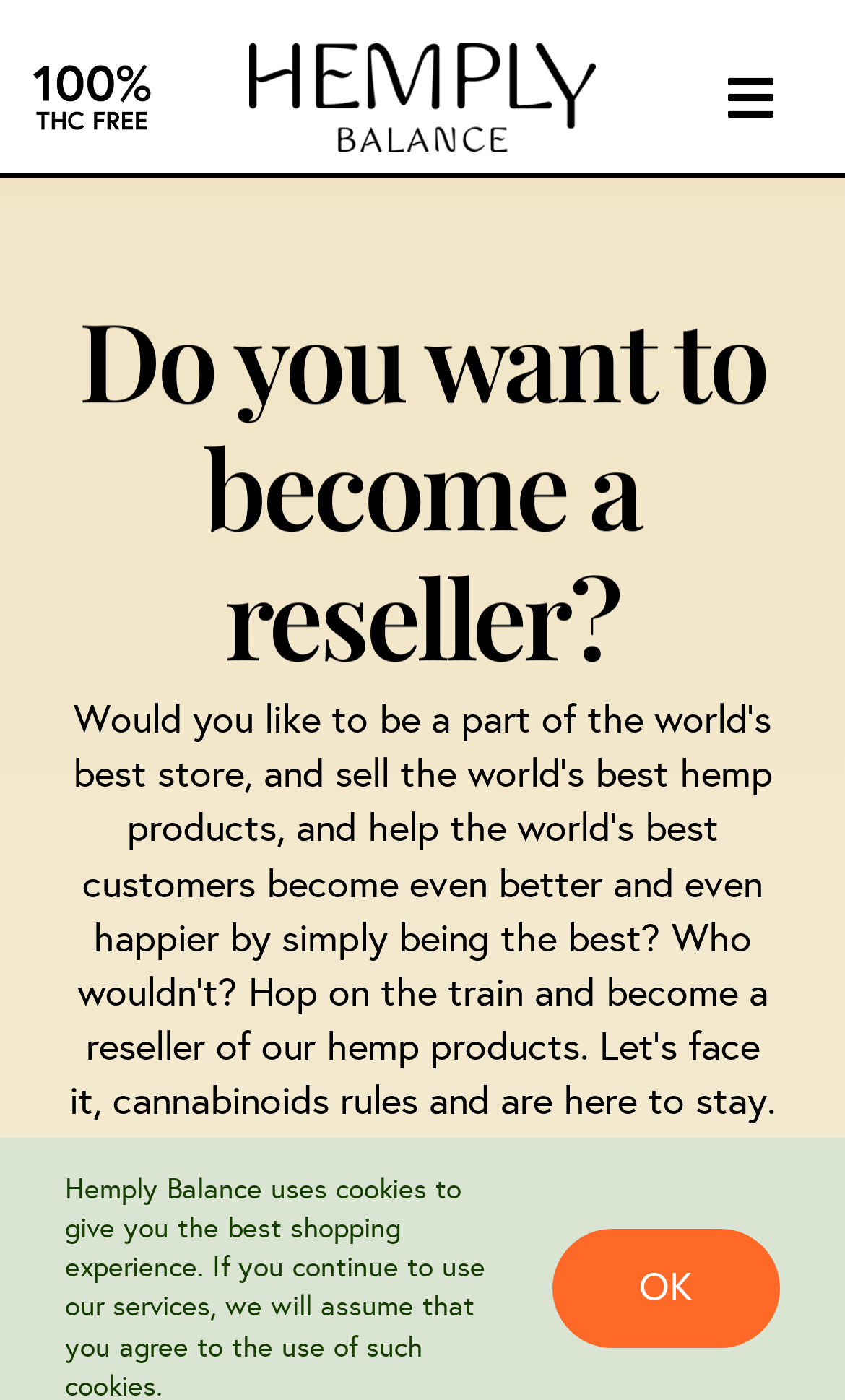Given the webpage screenshot and the description, determine the bounding box coordinates (top-left x, top-left y, bottom-right x, bottom-right y) that define the location of the UI element matching this description: Ok

[0.654, 0.878, 0.923, 0.963]